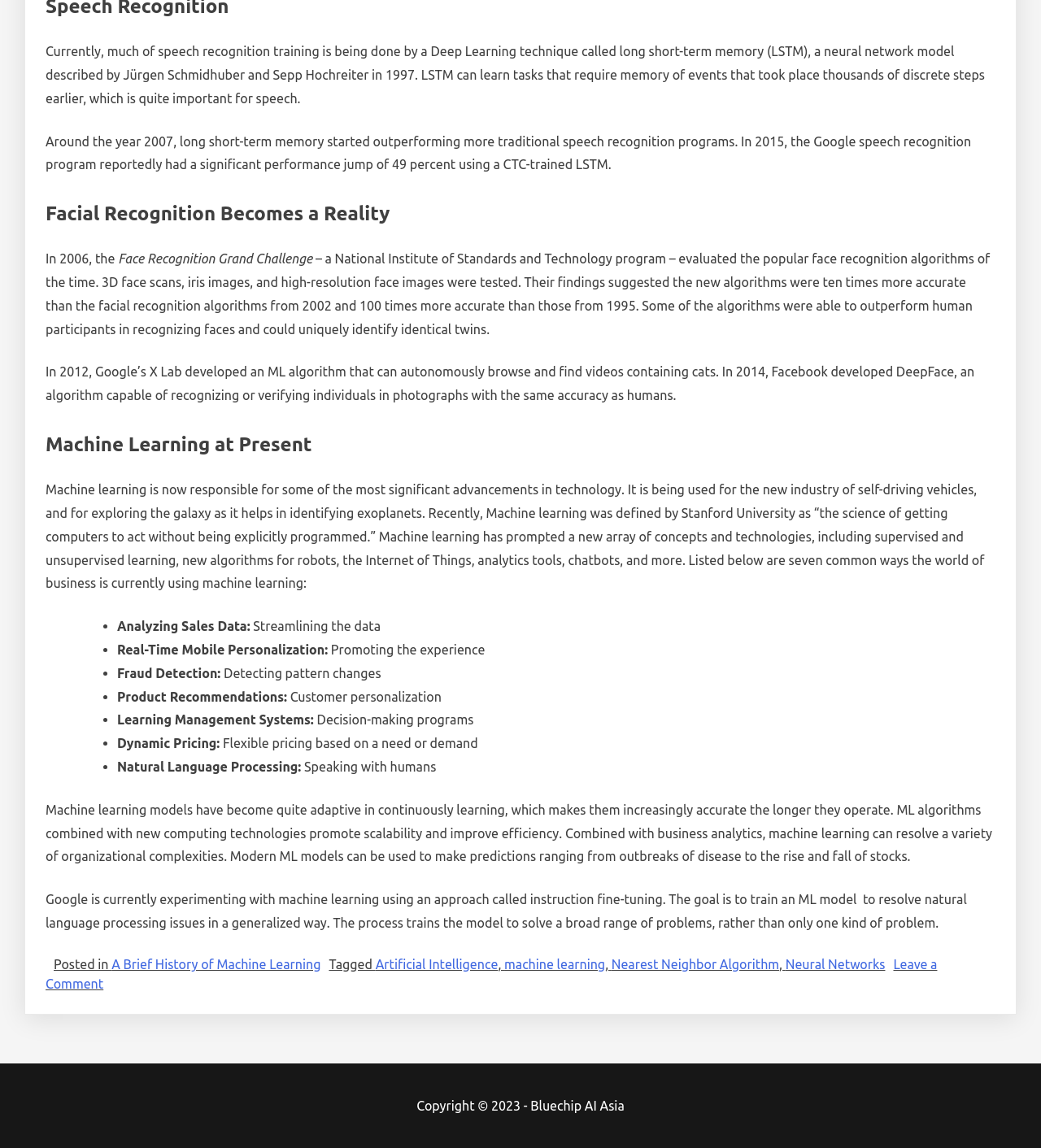Find and provide the bounding box coordinates for the UI element described here: "Neural Networks". The coordinates should be given as four float numbers between 0 and 1: [left, top, right, bottom].

[0.754, 0.833, 0.85, 0.846]